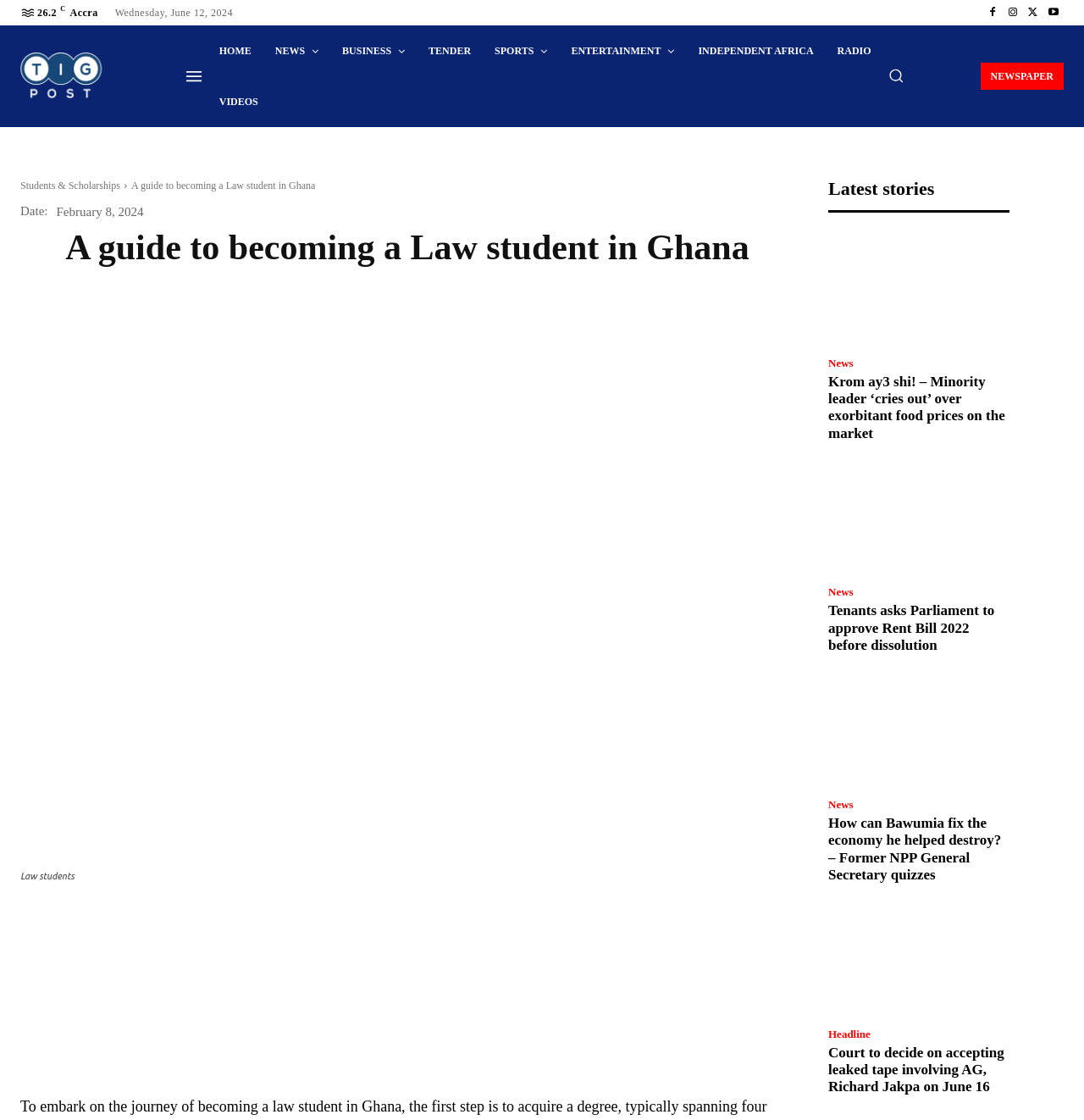Identify the bounding box coordinates for the UI element described as follows: Students & Scholarships. Use the format (top-left x, top-left y, bottom-right x, bottom-right y) and ensure all values are floating point numbers between 0 and 1.

[0.019, 0.16, 0.111, 0.171]